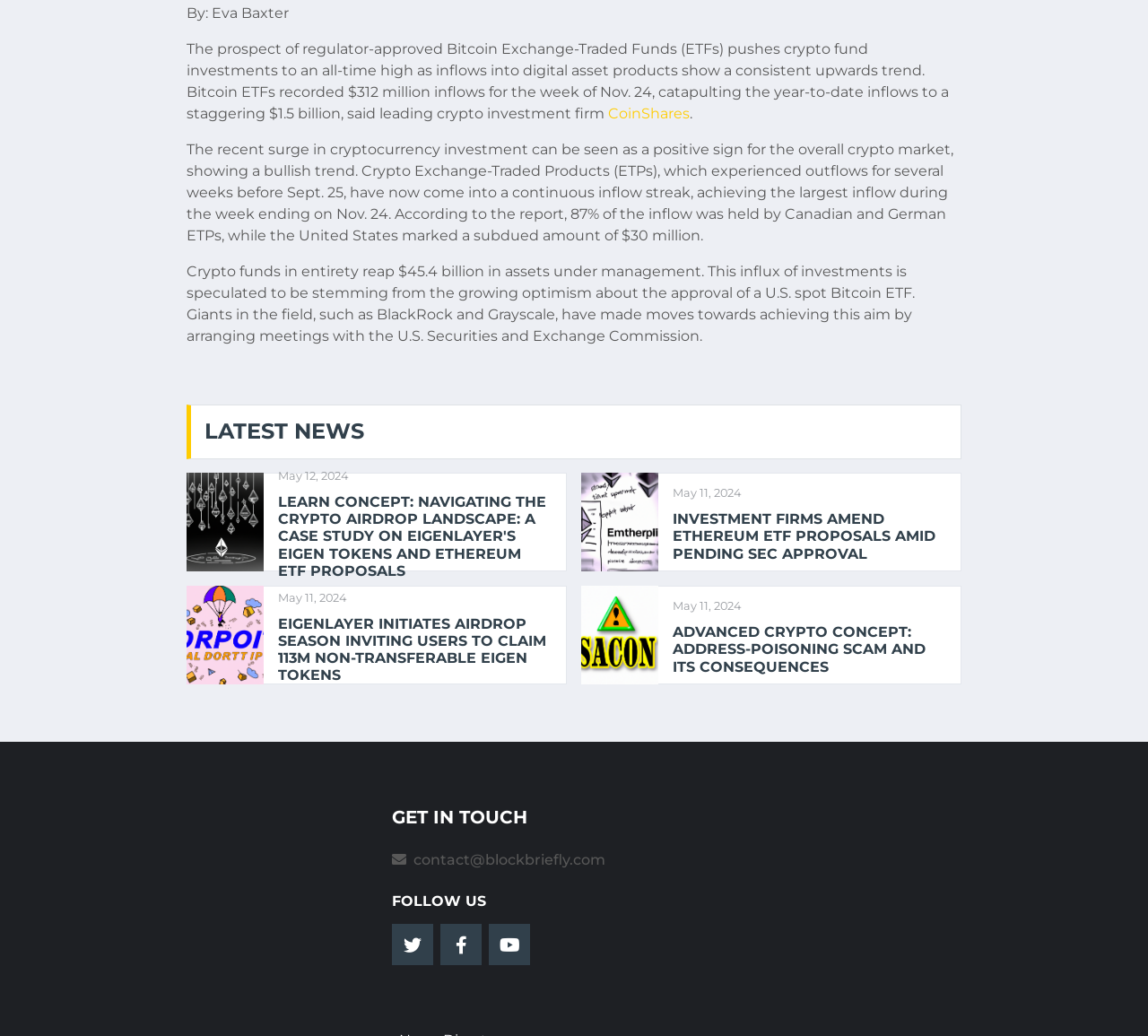What is the email address to get in touch with the website? From the image, respond with a single word or brief phrase.

contact@blockbriefly.com